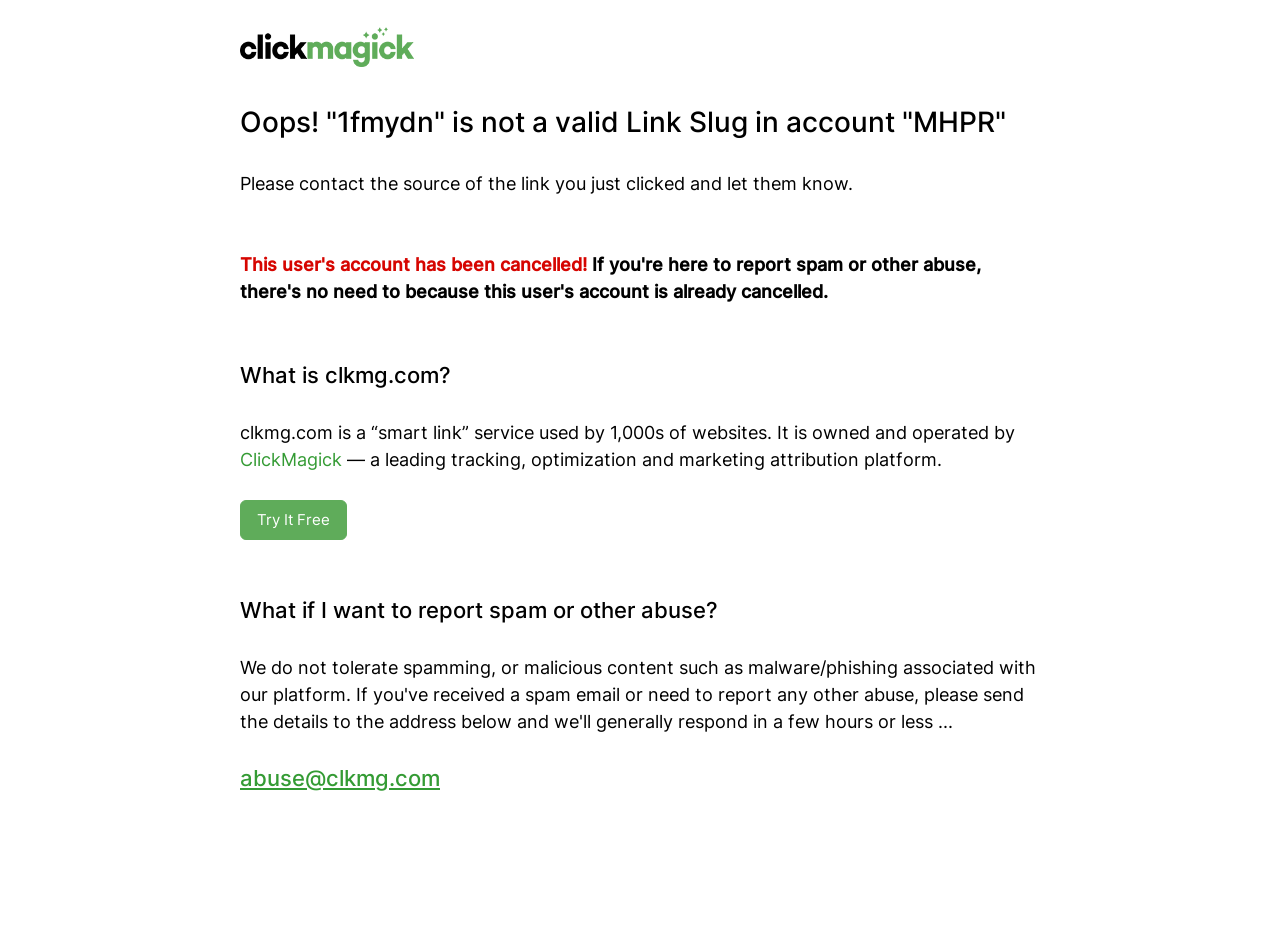How to report spam or abuse?
Please give a detailed answer to the question using the information shown in the image.

According to the webpage, if someone wants to report spam or other abuse, they should send the details to the email address abuse@clkmg.com, and the team will generally respond within a few hours or less.